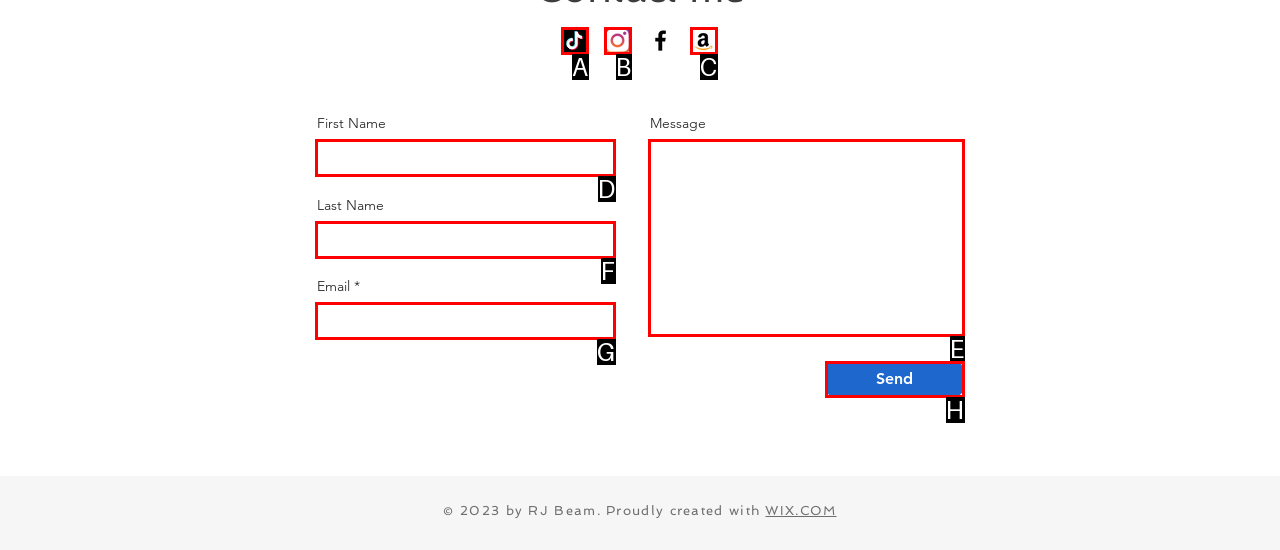Tell me which one HTML element best matches the description: parent_node: Message
Answer with the option's letter from the given choices directly.

E